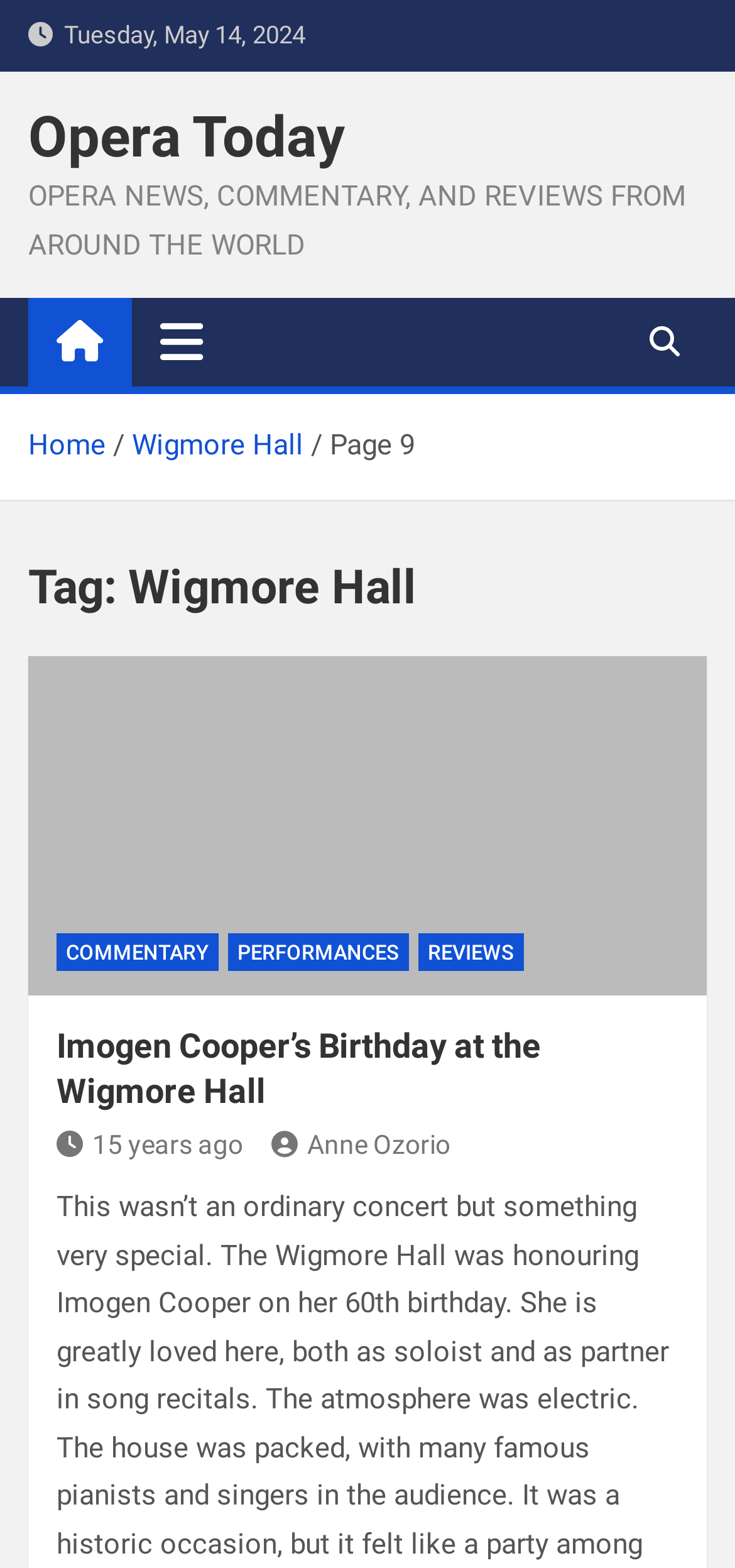Give a concise answer of one word or phrase to the question: 
How many categories are there in the article?

3